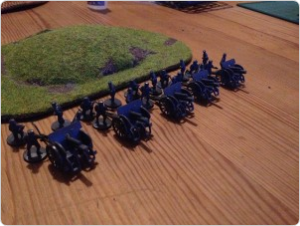Generate an elaborate caption that includes all aspects of the image.

In this image, a series of miniature artillery pieces are displayed on a wooden tabletop, positioned in a line. Each piece is intricately detailed, showcasing small figures of soldiers alongside the cannons, all rendered in a dark blue color. Behind the artillery, there is a small grassy hill, adding a scenic backdrop to the military setup. This arrangement suggests a focus on battlefield tactics or a gaming scenario, perhaps in the context of a tabletop wargame. The overall composition highlights the meticulous work involved in assembling and painting these models, emphasizing a theme of preparation for action in a historical or gaming narrative.